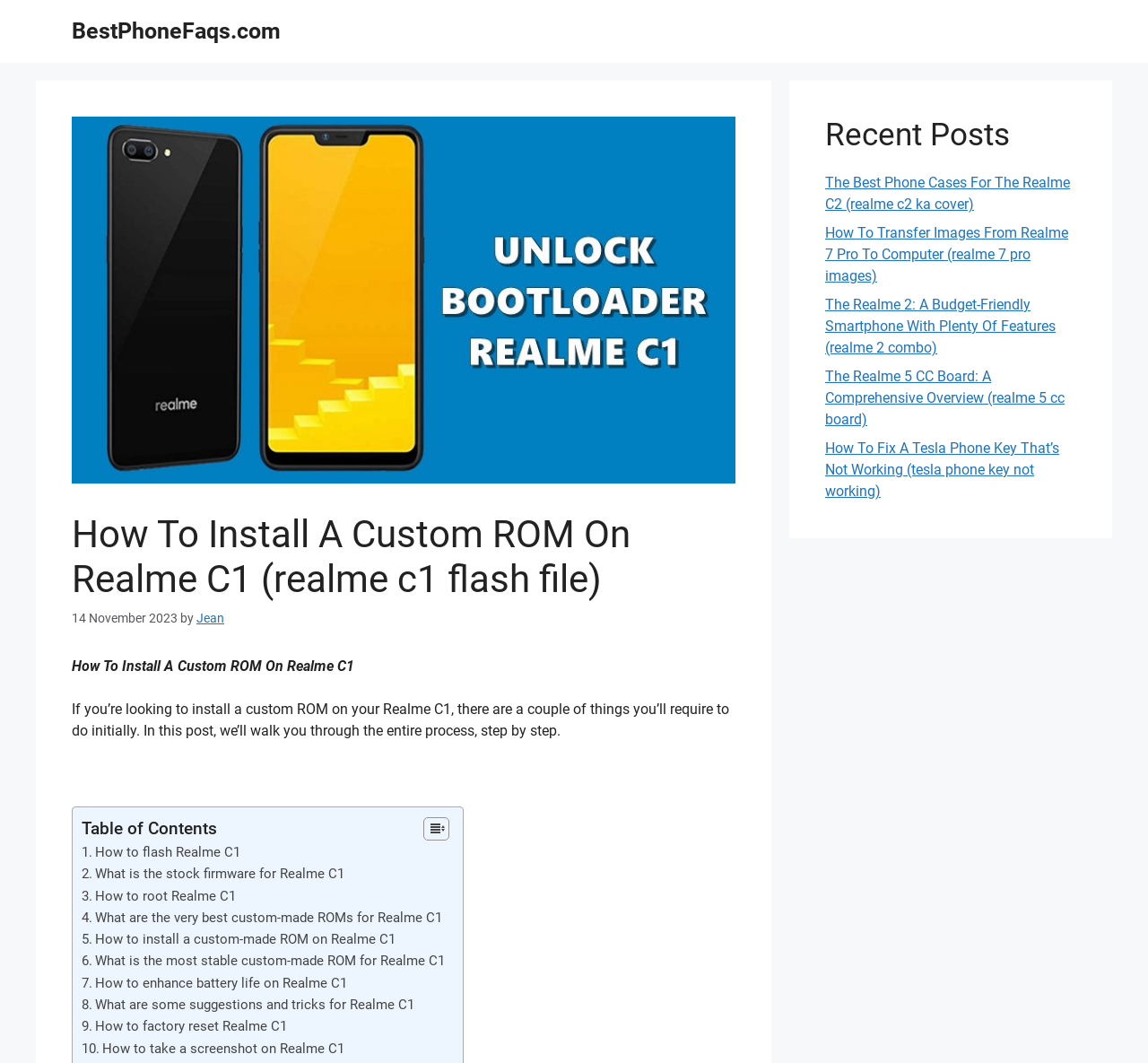What is the date of the post?
Provide a detailed answer to the question using information from the image.

I found the date of the post by looking at the time element with the text '14 November 2023' which is a child of the 'Content' header.